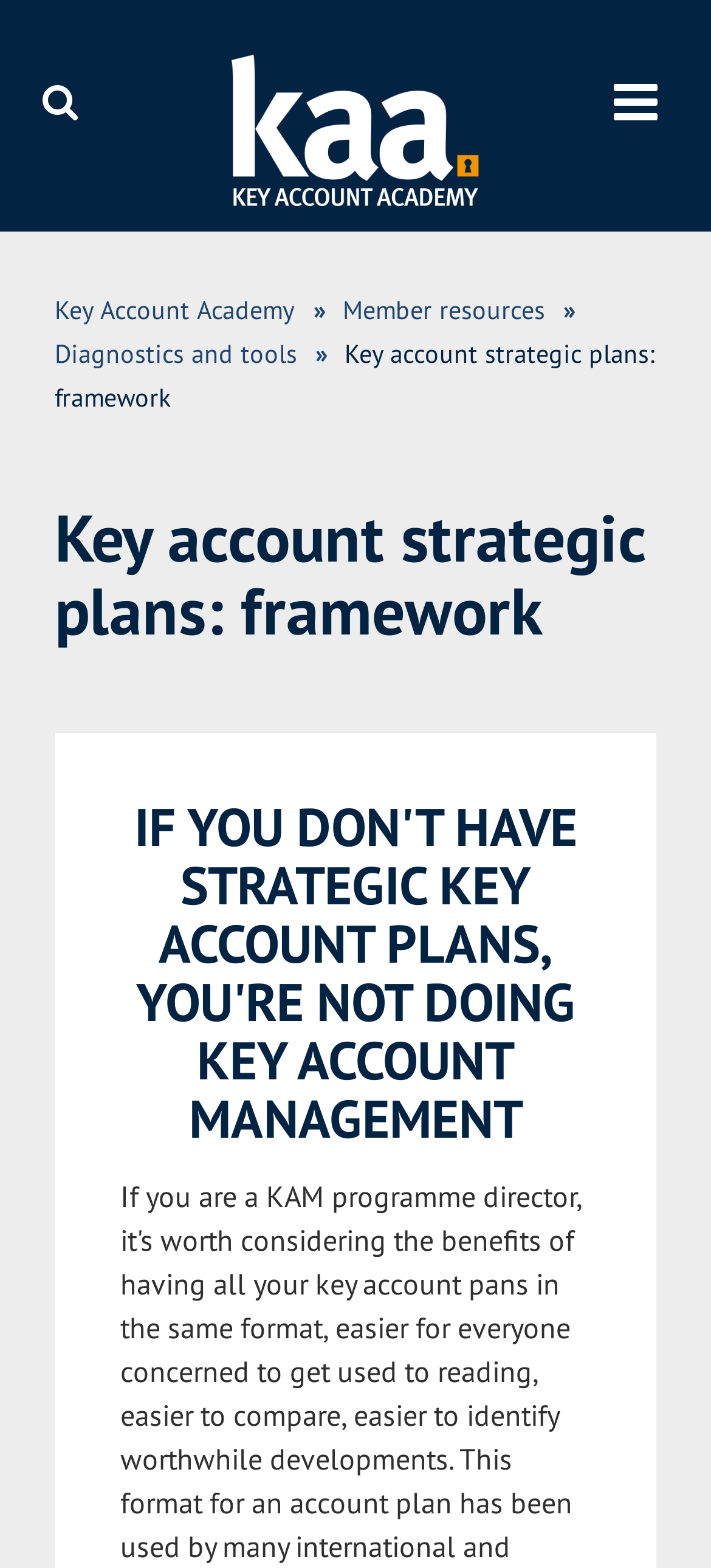What resources are available for members?
Refer to the image and answer the question using a single word or phrase.

Member resources